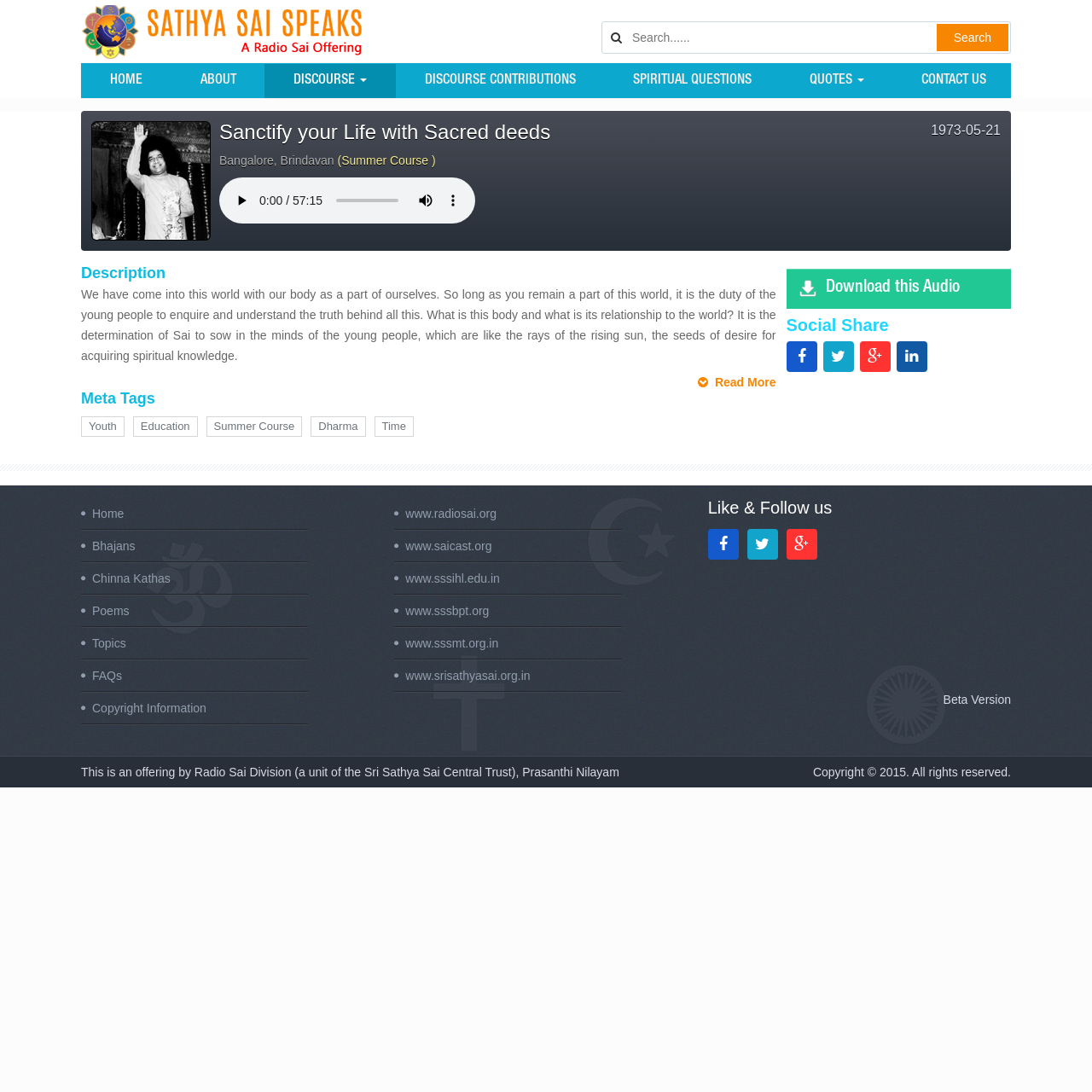What is the purpose of the slider in the audio player?
Based on the screenshot, give a detailed explanation to answer the question.

The slider is an audio time scrubber, which allows users to navigate through the audio clip by dragging the slider to a specific point in the audio timeline. This is evident from the element description 'audio time scrubber' and its location within the audio player.